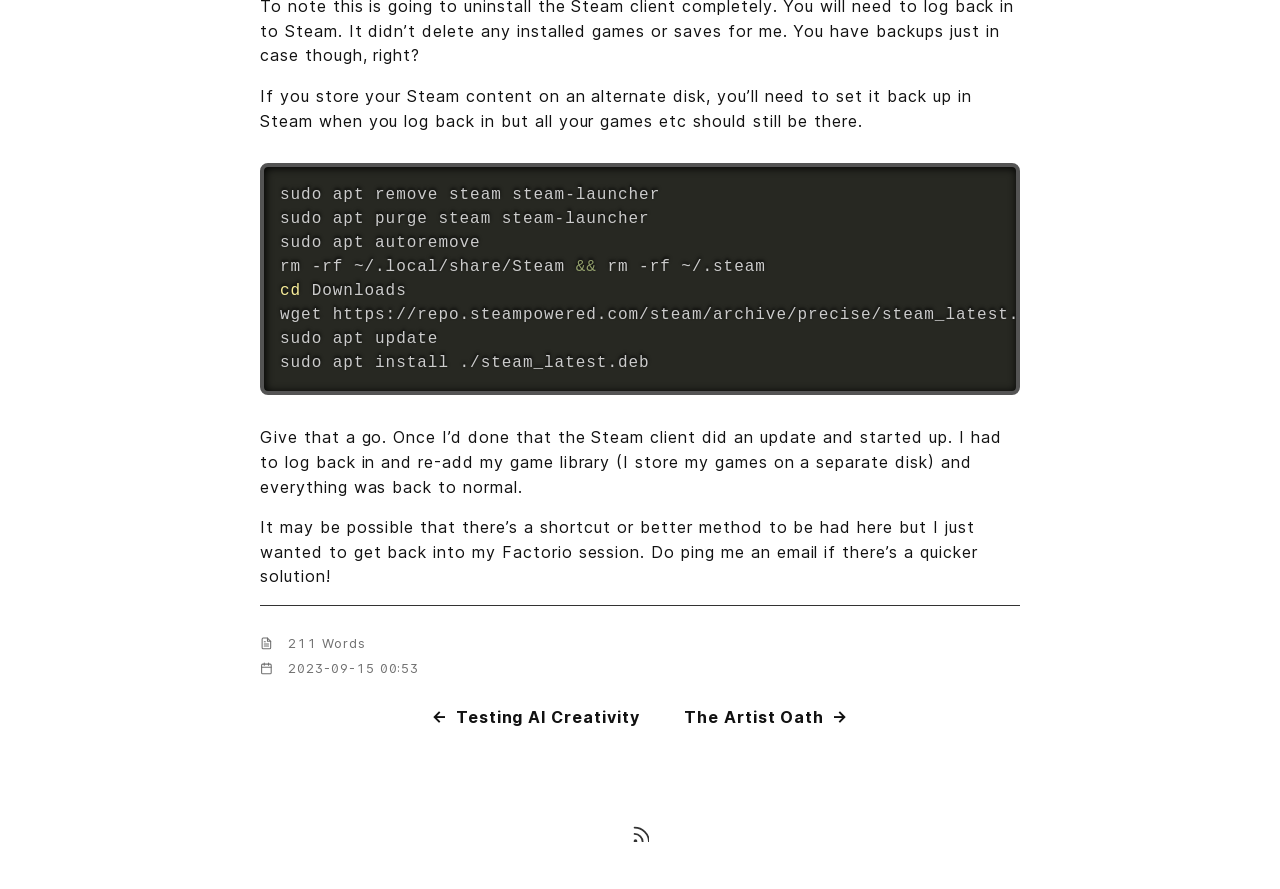Please locate the UI element described by "← Testing AI Creativity" and provide its bounding box coordinates.

[0.325, 0.751, 0.512, 0.797]